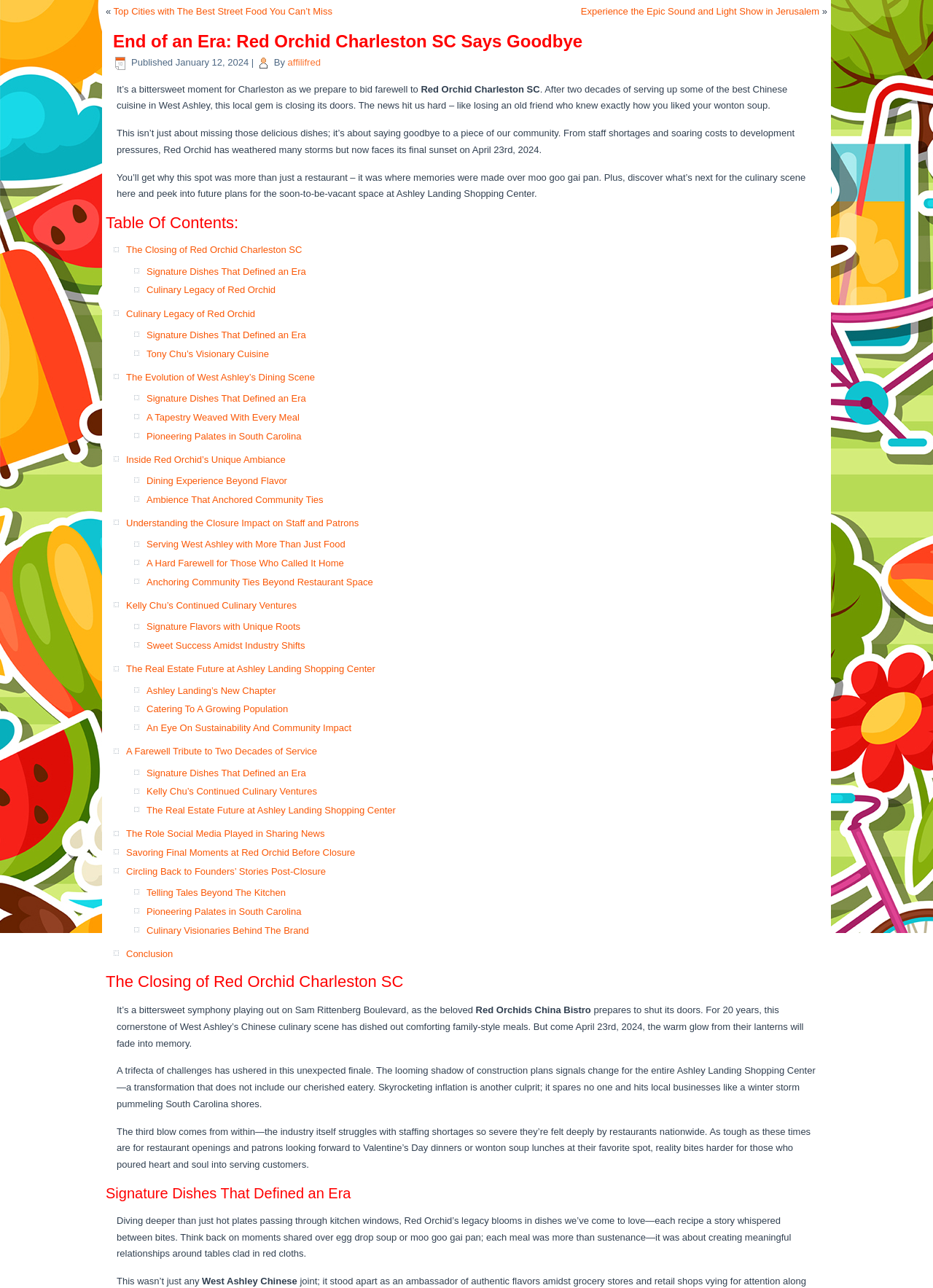Bounding box coordinates should be in the format (top-left x, top-left y, bottom-right x, bottom-right y) and all values should be floating point numbers between 0 and 1. Determine the bounding box coordinate for the UI element described as: Ashley Landing’s New Chapter

[0.157, 0.532, 0.296, 0.54]